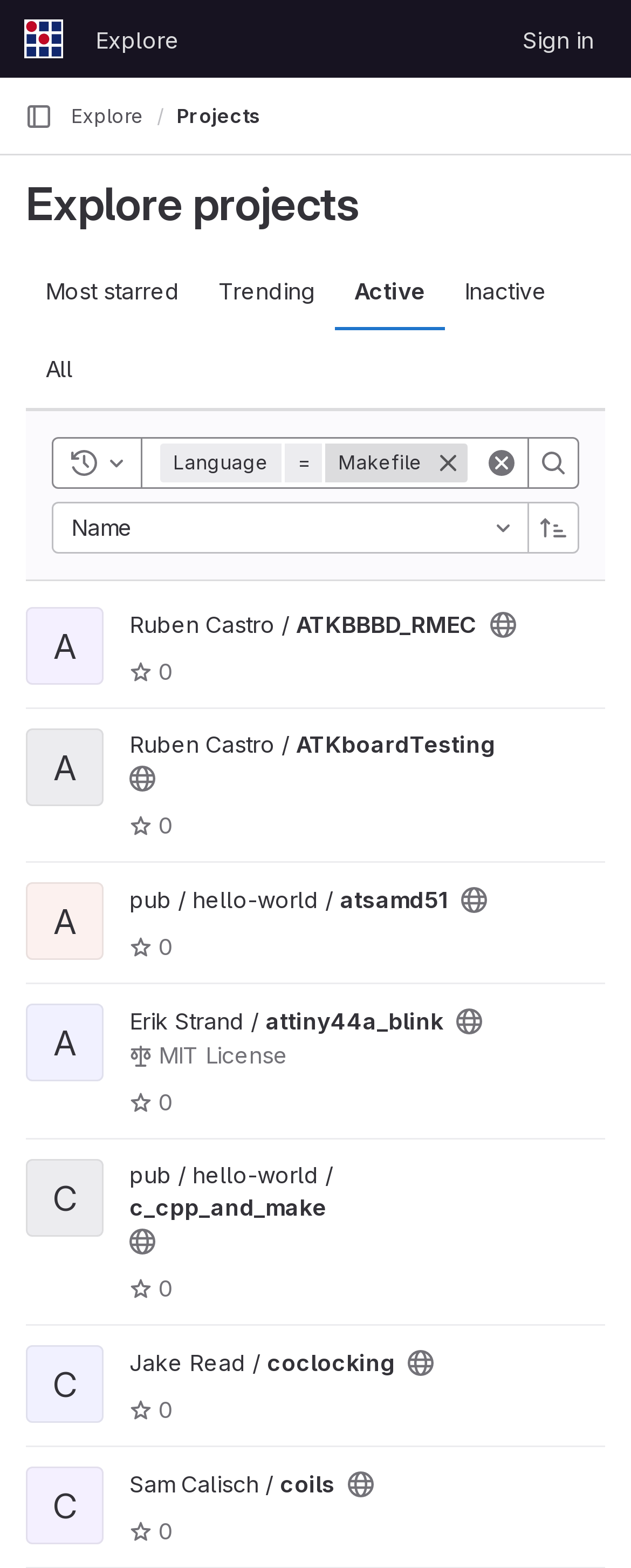Locate the bounding box coordinates of the element I should click to achieve the following instruction: "Select the 'Most starred' tab".

[0.041, 0.161, 0.315, 0.211]